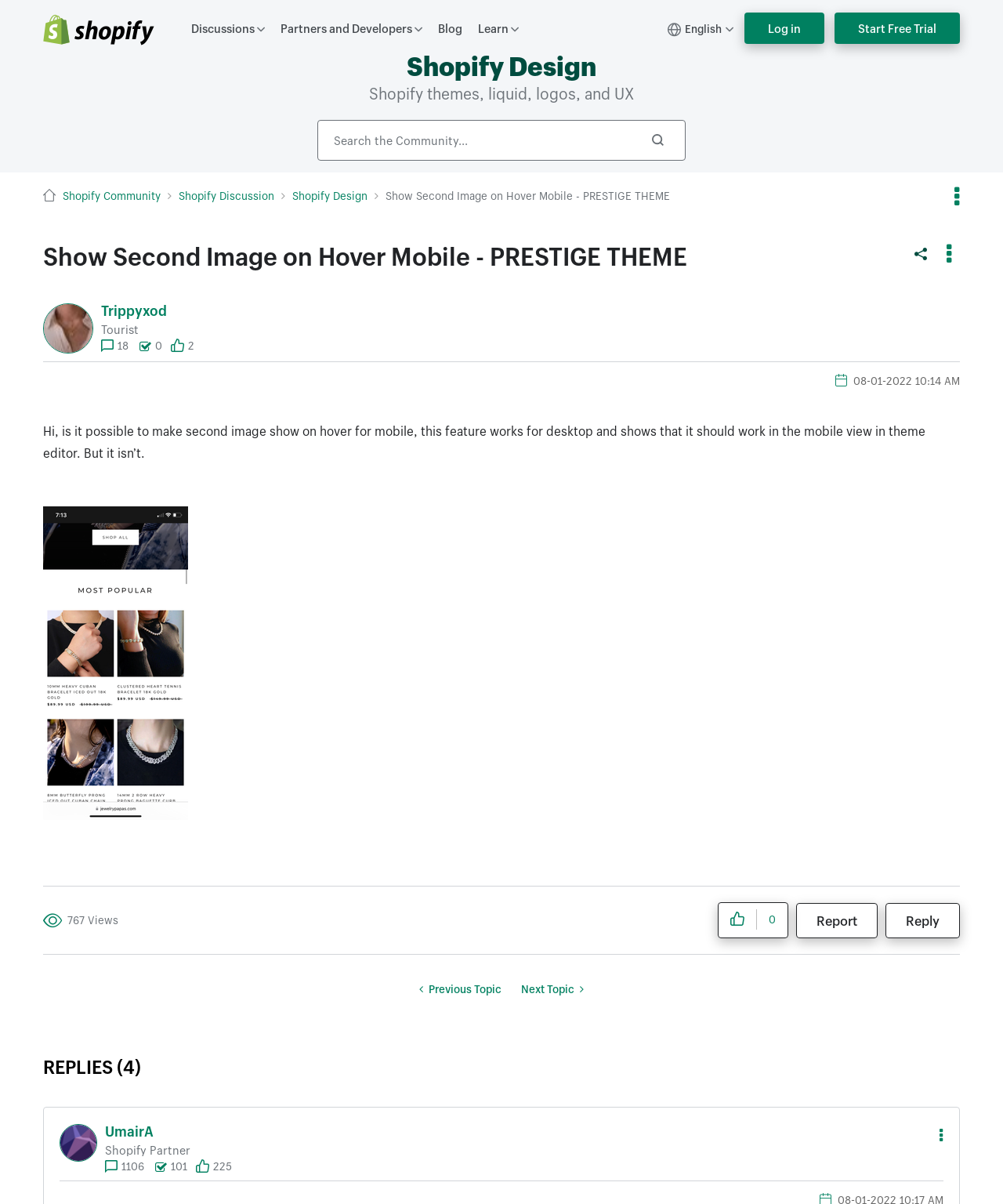Give a short answer to this question using one word or a phrase:
How many replies are there to this post?

4